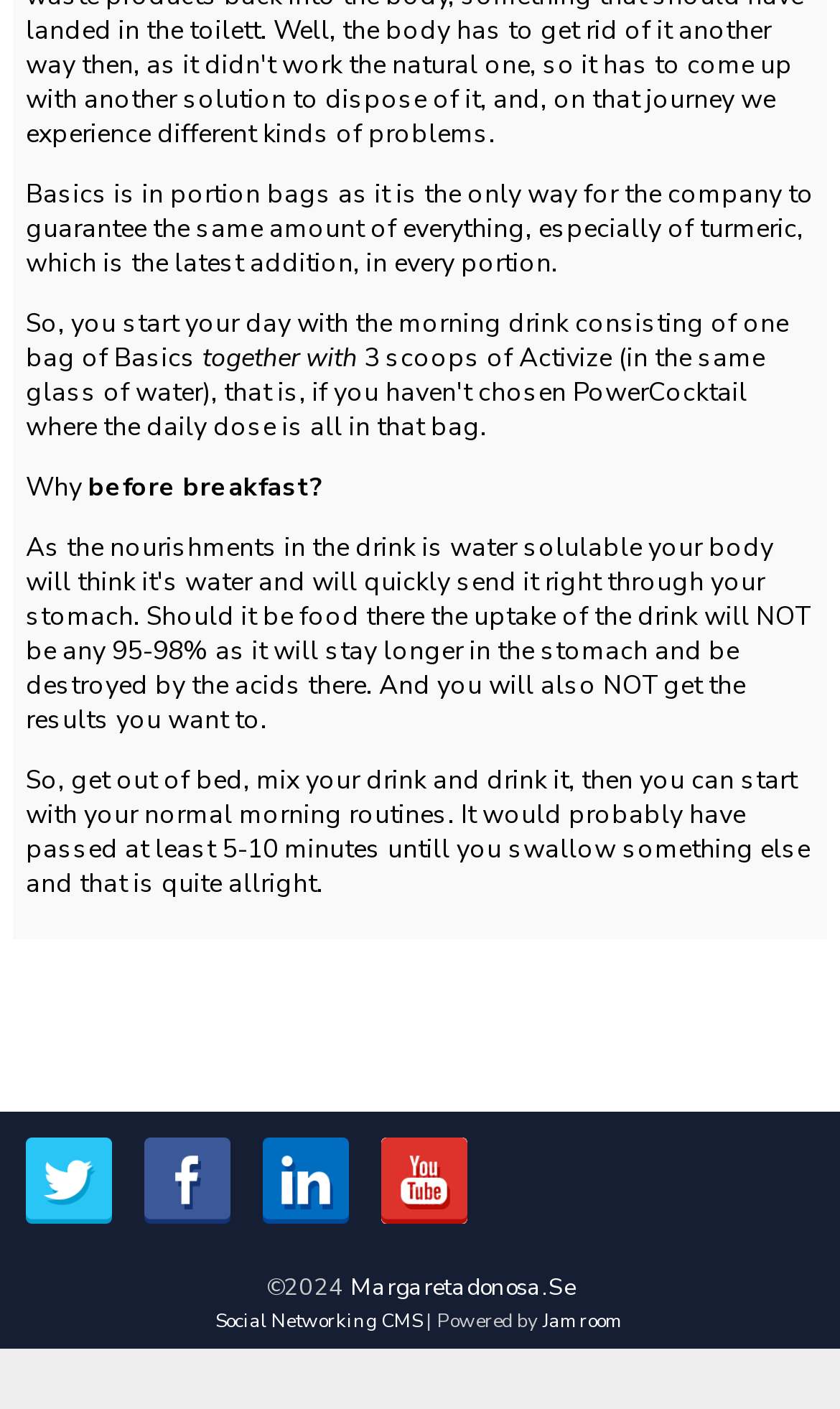What social media platforms are linked?
Please ensure your answer is as detailed and informative as possible.

The webpage has links to four social media platforms, which are Twitter, Facebook, LinkedIn, and YouTube, each represented by an icon and a text link.